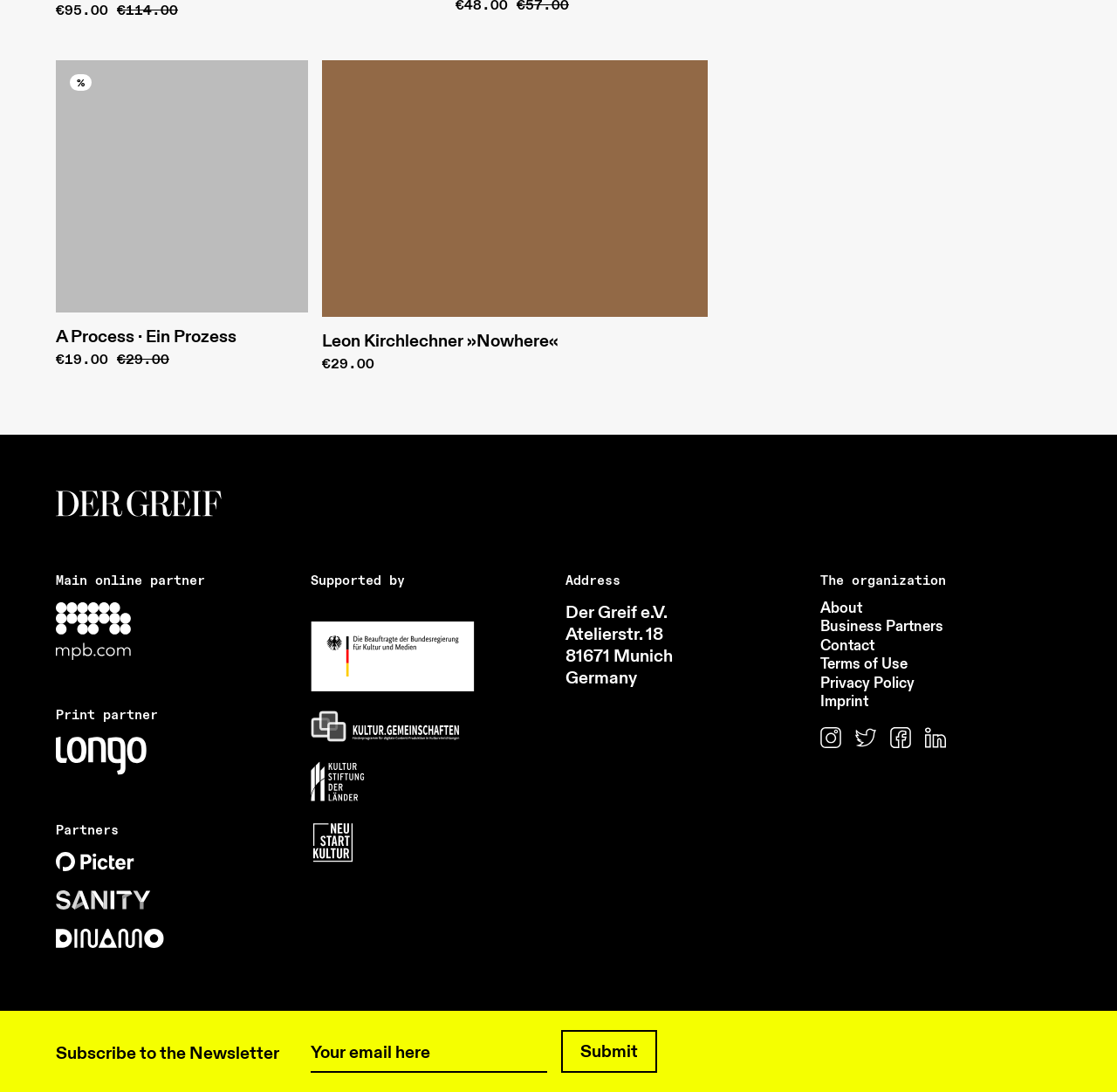Identify the bounding box coordinates of the area that should be clicked in order to complete the given instruction: "Click on the 'HOME' link". The bounding box coordinates should be four float numbers between 0 and 1, i.e., [left, top, right, bottom].

None